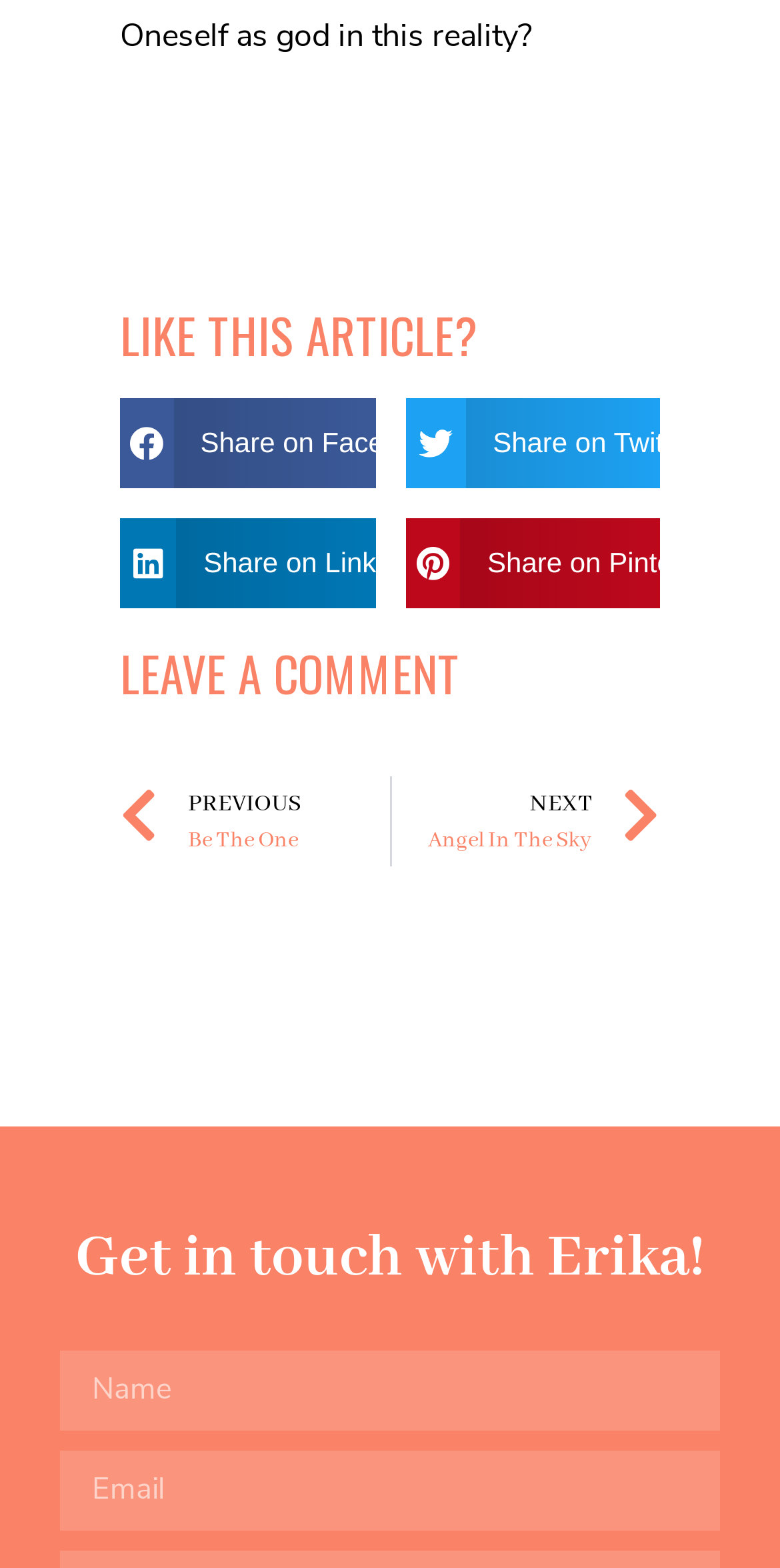Find the bounding box coordinates of the area that needs to be clicked in order to achieve the following instruction: "Get in touch with Erika!". The coordinates should be specified as four float numbers between 0 and 1, i.e., [left, top, right, bottom].

[0.051, 0.782, 0.949, 0.823]